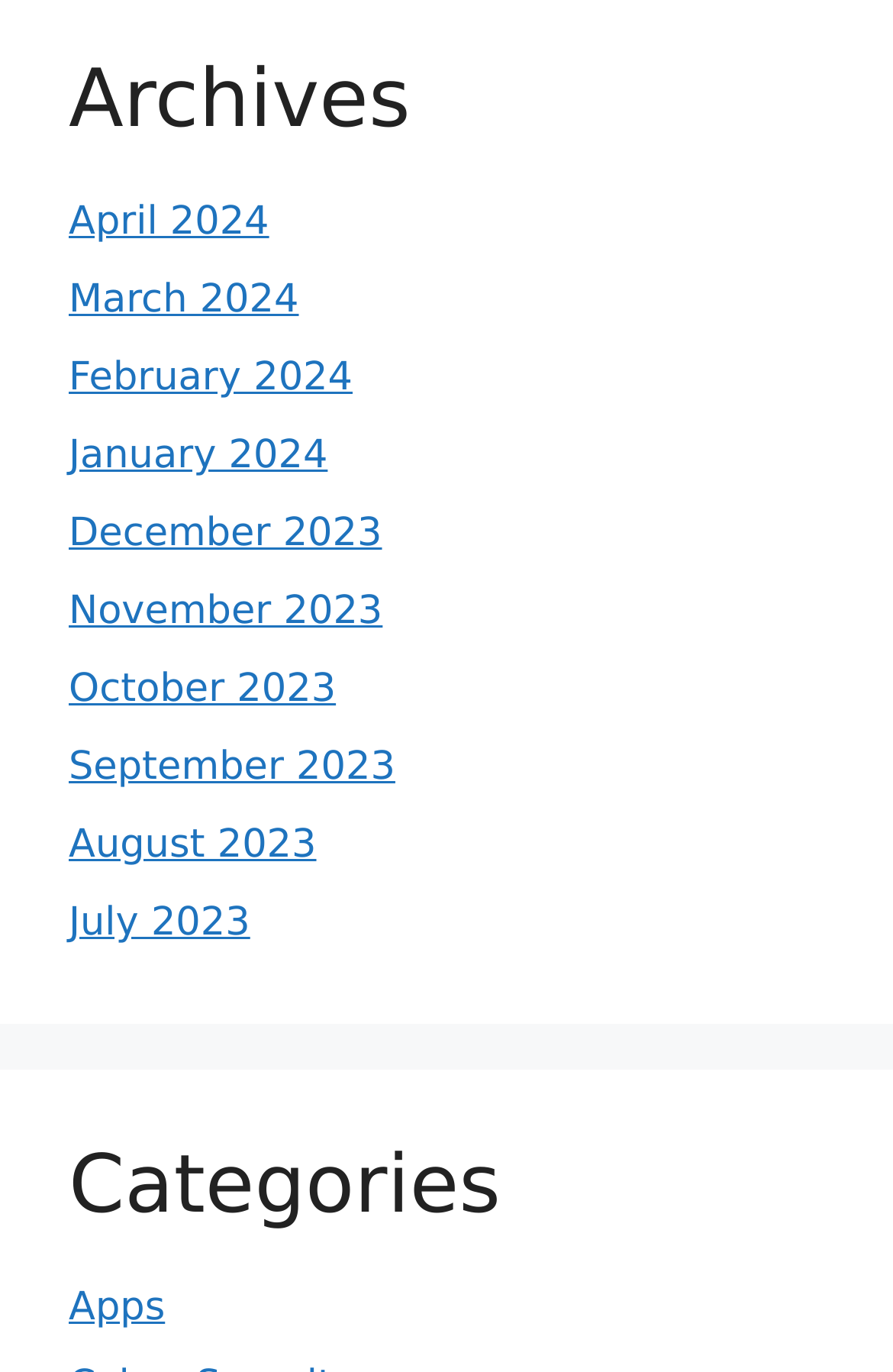Identify the bounding box coordinates of the clickable region necessary to fulfill the following instruction: "go to April 2024". The bounding box coordinates should be four float numbers between 0 and 1, i.e., [left, top, right, bottom].

[0.077, 0.146, 0.301, 0.179]